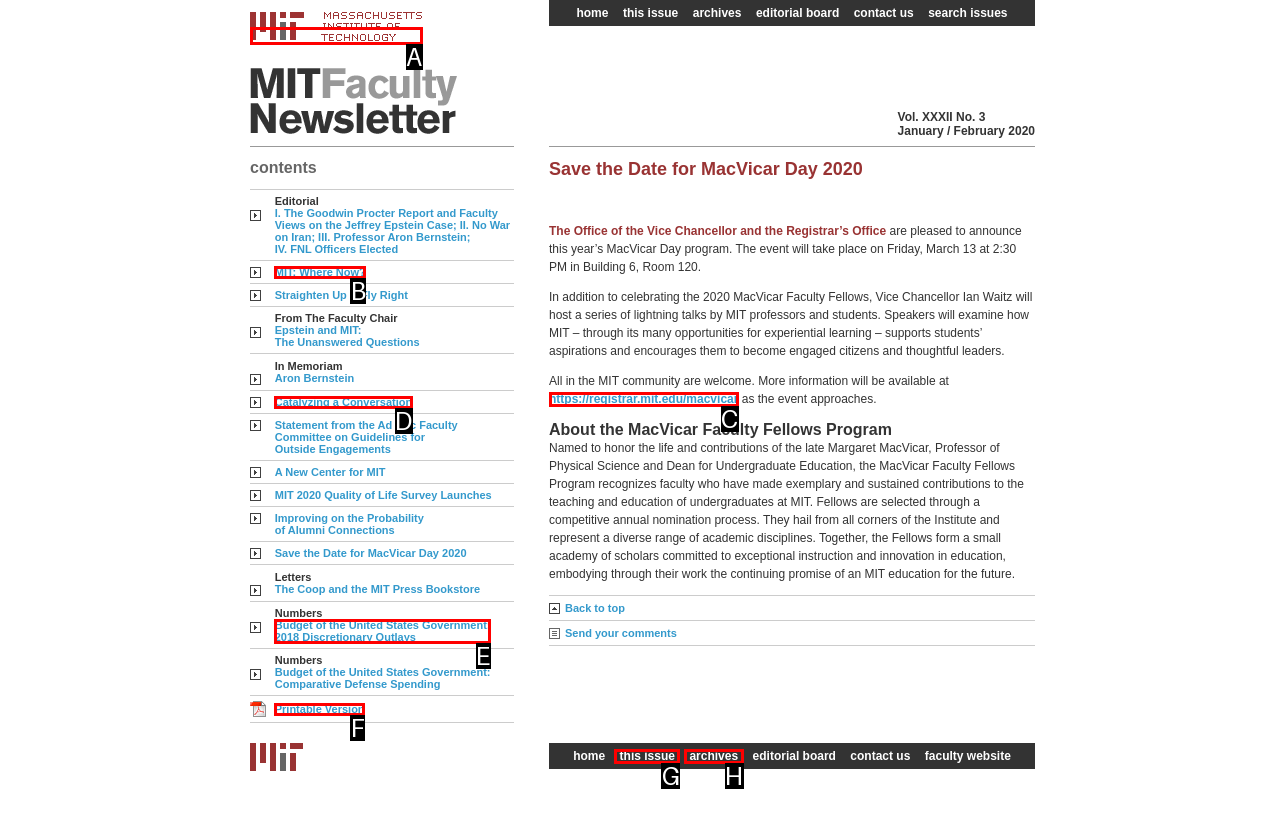Select the appropriate option that fits: Catalyzing a Conversation
Reply with the letter of the correct choice.

D